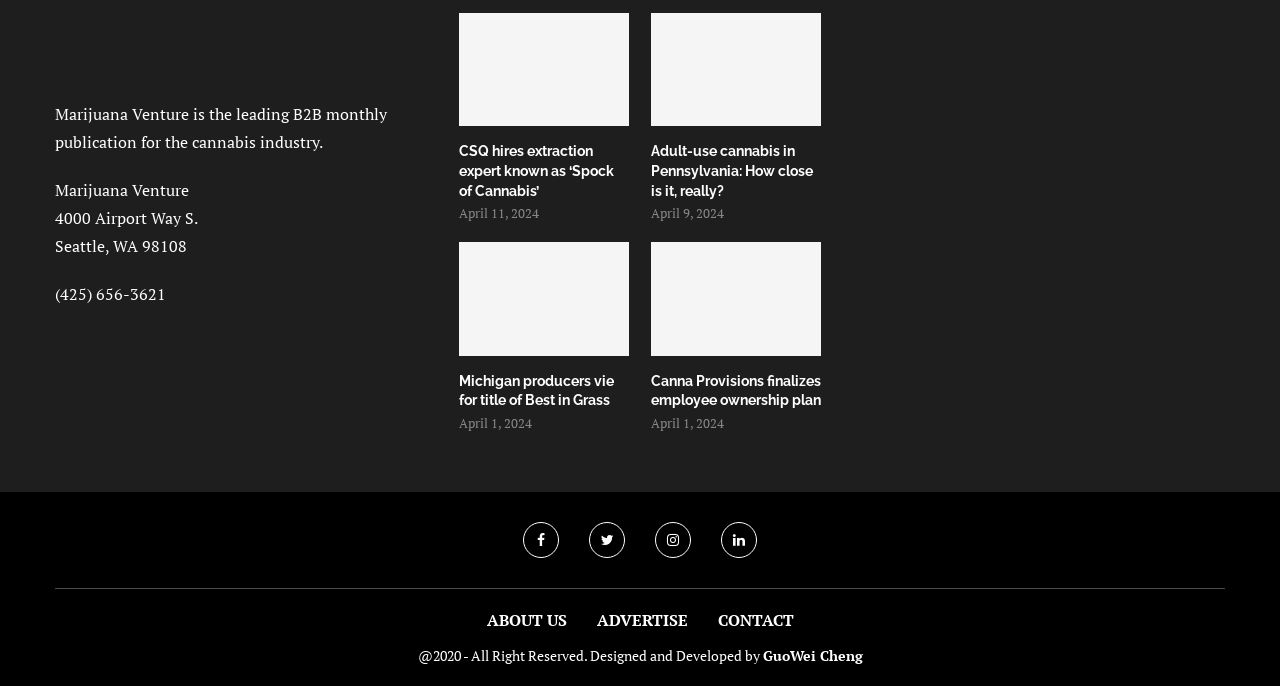Locate the bounding box coordinates of the item that should be clicked to fulfill the instruction: "Click the link to read about CSQ hiring an extraction expert".

[0.358, 0.019, 0.491, 0.184]